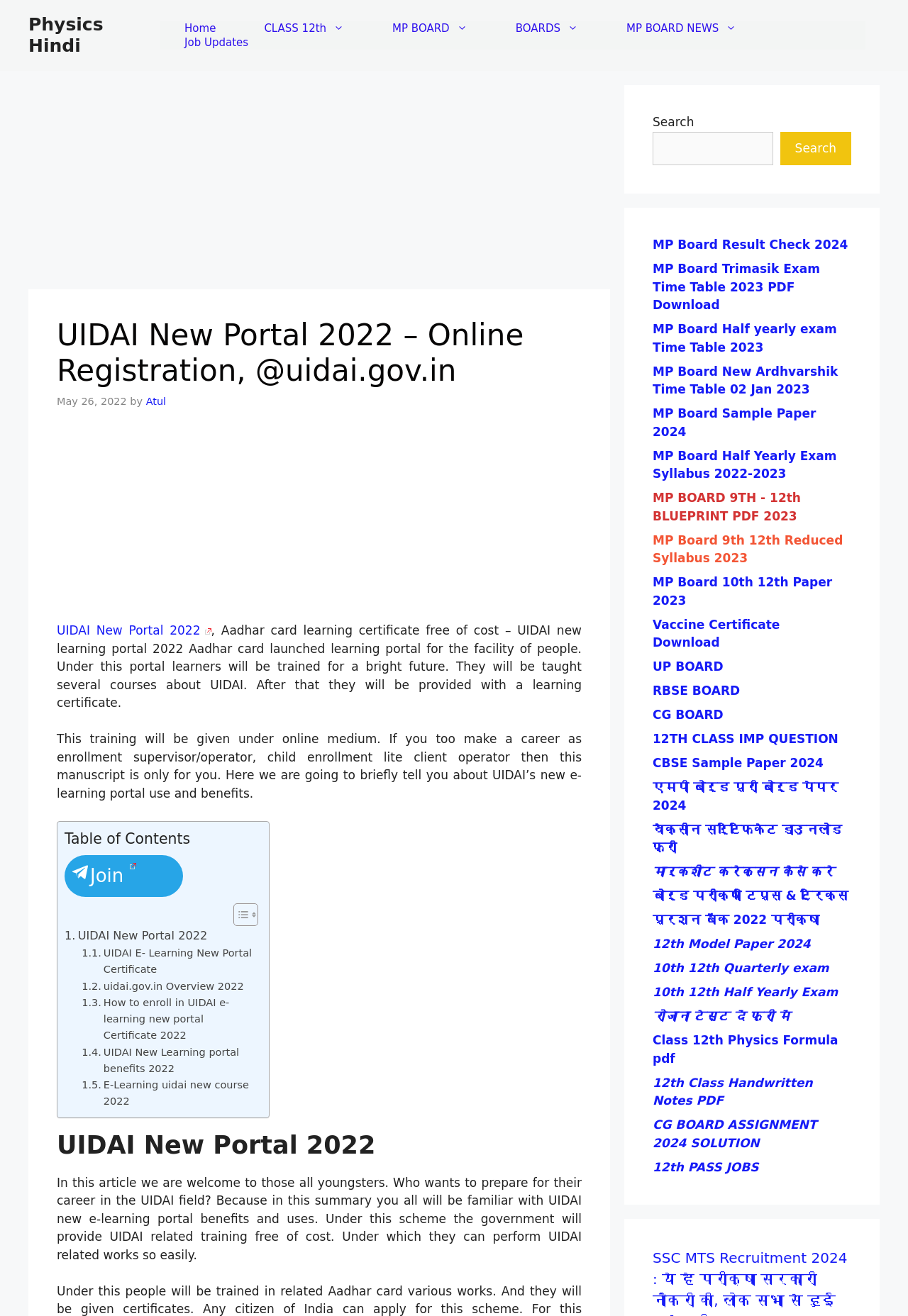Illustrate the webpage's structure and main components comprehensively.

The webpage is about UIDAI's new learning portal, which provides free training and certification for individuals interested in pursuing a career in the UIDAI field. The page has a banner at the top with a link to "Physics Hindi" and a navigation menu with links to various sections, including "Home", "CLASS 12th", "MP BOARD", "BOARDS", "MP BOARD NEWS", and "Job Updates".

Below the navigation menu, there is an advertisement iframe. The main content of the page is divided into sections, with headings and paragraphs of text. The first section has a heading "UIDAI New Portal 2022 – Online Registration, @uidai.gov.in" and a paragraph describing the benefits of the new portal. There is also a link to "UIDAI New Portal 2022" and a table of contents with links to various sections of the article.

The article continues with sections describing the benefits of the UIDAI new e-learning portal, how to enroll in the portal, and the courses offered. There are also links to related articles and resources, such as "UIDAI E- Learning New Portal Certificate" and "How to enroll in UIDAI e- learning new portal Certificate 2022".

On the right side of the page, there is a complementary section with links to various resources, including "MP Board Result Check 2024", "MP Board Trimasik Exam Time Table 2023 PDF Download", and "Vaccine Certificate Download". There are also links to other educational resources, such as "UP BOARD", "RBSE BOARD", and "CG BOARD".

At the bottom of the page, there is a section with links to more articles and resources, including "12TH CLASS IMP QUESTION", "CBSE Sample Paper 2024", and "मार्कशीट करेक्सन कैसे करे".